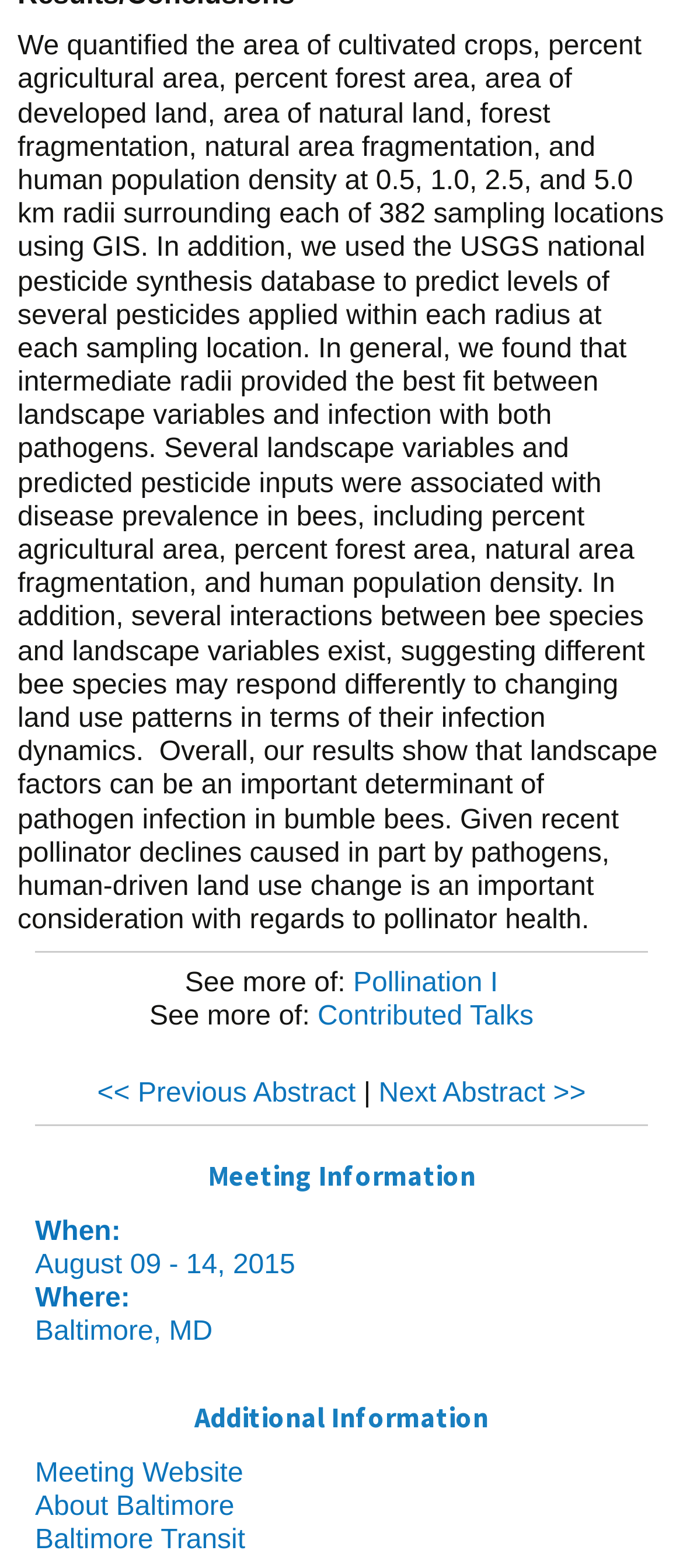What is the topic of the abstract?
Craft a detailed and extensive response to the question.

The topic of the abstract can be inferred from the text 'See more of: Pollination I' which suggests that the abstract is related to pollination.